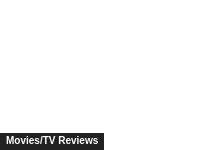Explain the image in a detailed and thorough manner.

The image features a section titled "Movies/TV Reviews," indicating a focus on critiques and analyses of various films and television shows. This title suggests that the page provides in-depth reviews for a diverse range of cinematic and television content, potentially highlighting the latest releases, thematic explorations, and performance evaluations. The context implies that readers can expect insightful commentary and opinions that may aid them in selecting what to watch next. The layout is clear and accessible, ensuring that the information is easily discernible for audiences seeking recommendations in the entertainment sphere.